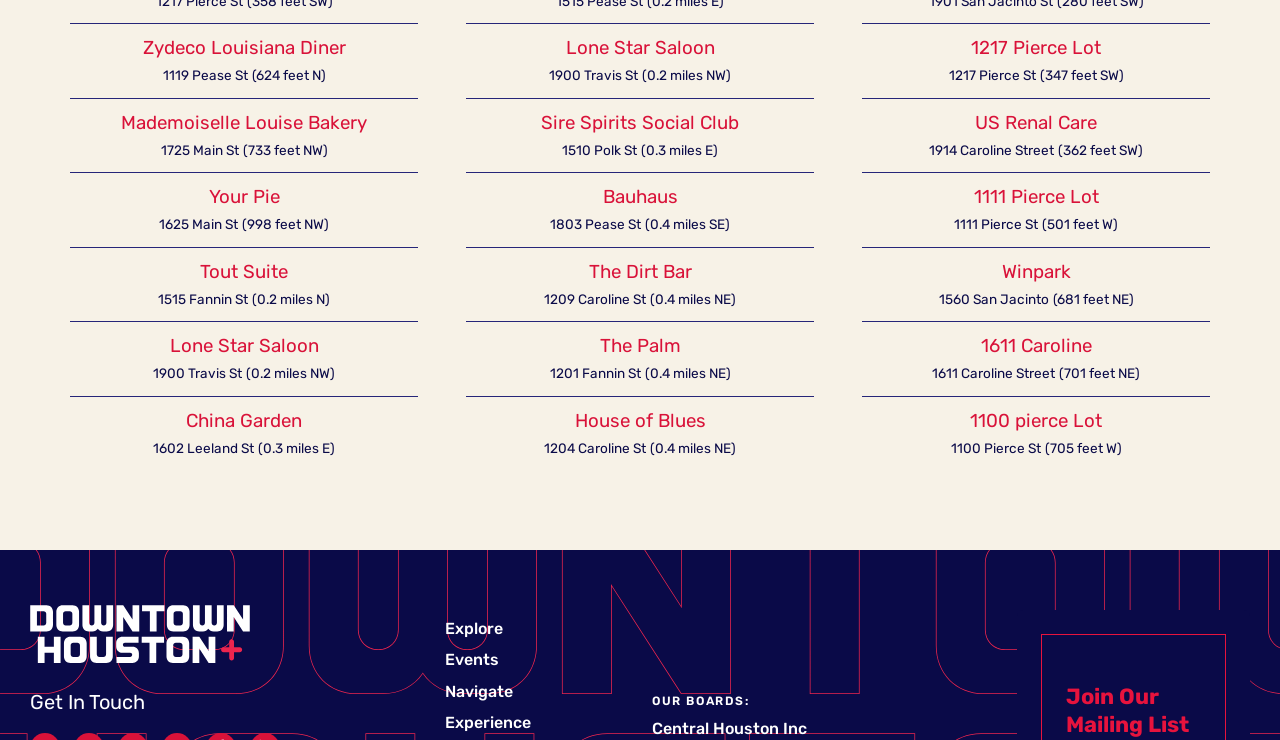Please locate the bounding box coordinates of the element that should be clicked to complete the given instruction: "Click on Central Houston Inc".

[0.509, 0.972, 0.63, 0.998]